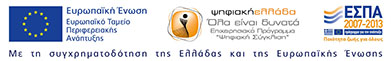Explain in detail what you see in the image.

The image features logos representing various entities associated with the European Union and Greek governmental initiatives. On the left, the European Union's emblem is prominently displayed, signifying its role in regional development and support. To the right of this emblem is the logo of "Digital Library KETlib", accompanied by a tagline that emphasizes the library's aim to enhance public access to information. Additionally, the image includes a reference to the Greek Ministry of Development, indicating a partnership between Greece and the European Union in fostering digital services. The text at the bottom translates to "With the cooperation of Greece and the European Union," highlighting the collaborative efforts in these projects under the ESF (European Social Fund) for the period 2007-2013. This strategic partnership underscores the commitment to improving educational resources and accessibility in Greece.